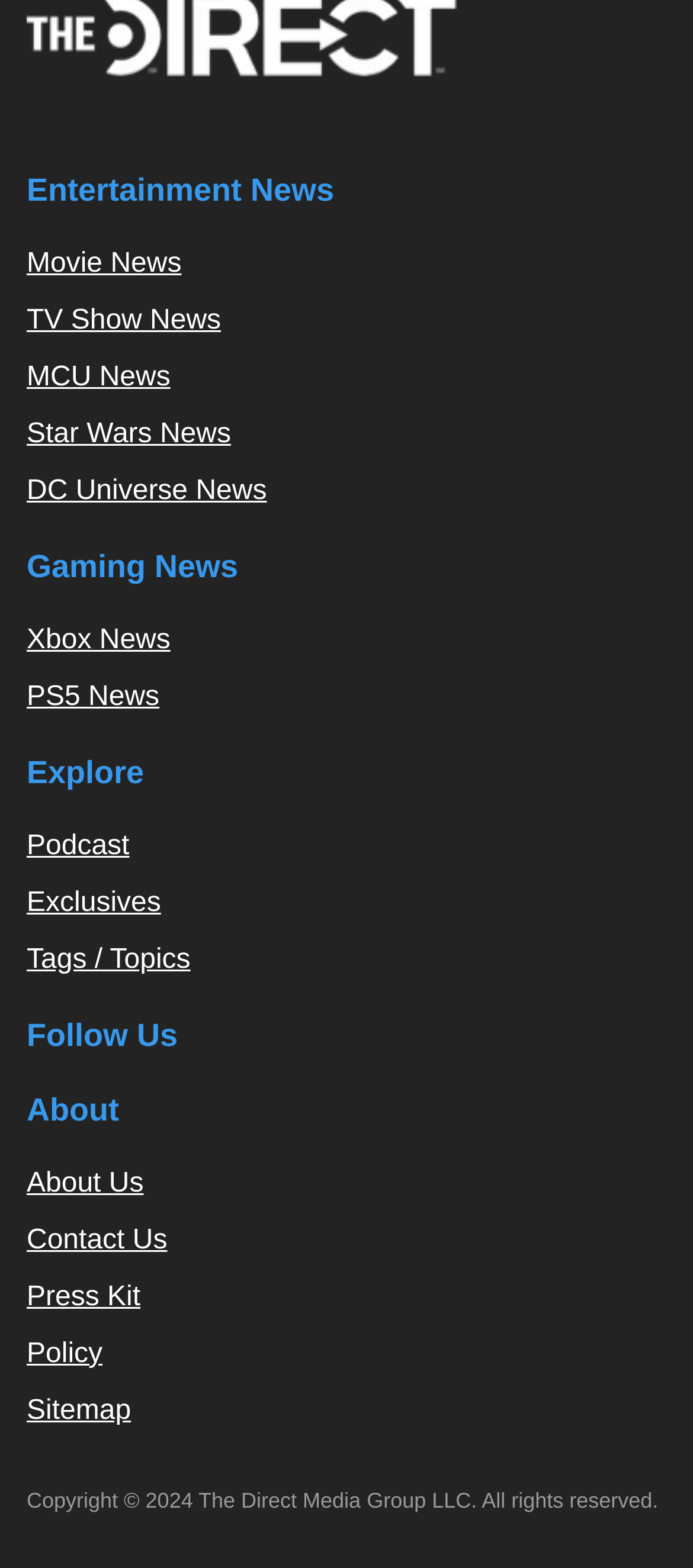What year is the copyright for 'The Direct Media Group LLC'?
Using the visual information from the image, give a one-word or short-phrase answer.

2024